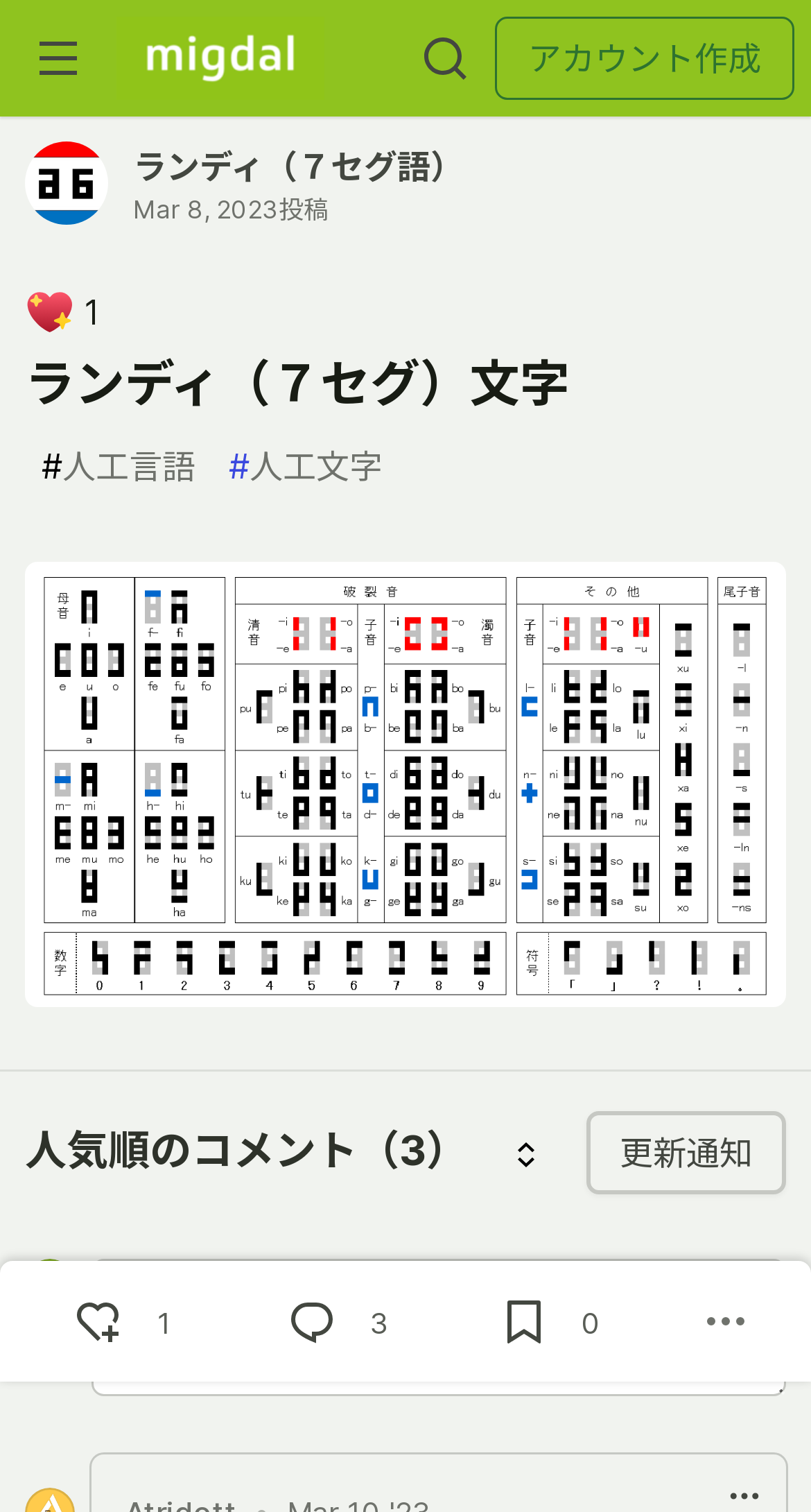Determine the bounding box coordinates of the clickable region to execute the instruction: "Comment on the post". The coordinates should be four float numbers between 0 and 1, denoted as [left, top, right, bottom].

[0.115, 0.833, 0.967, 0.921]